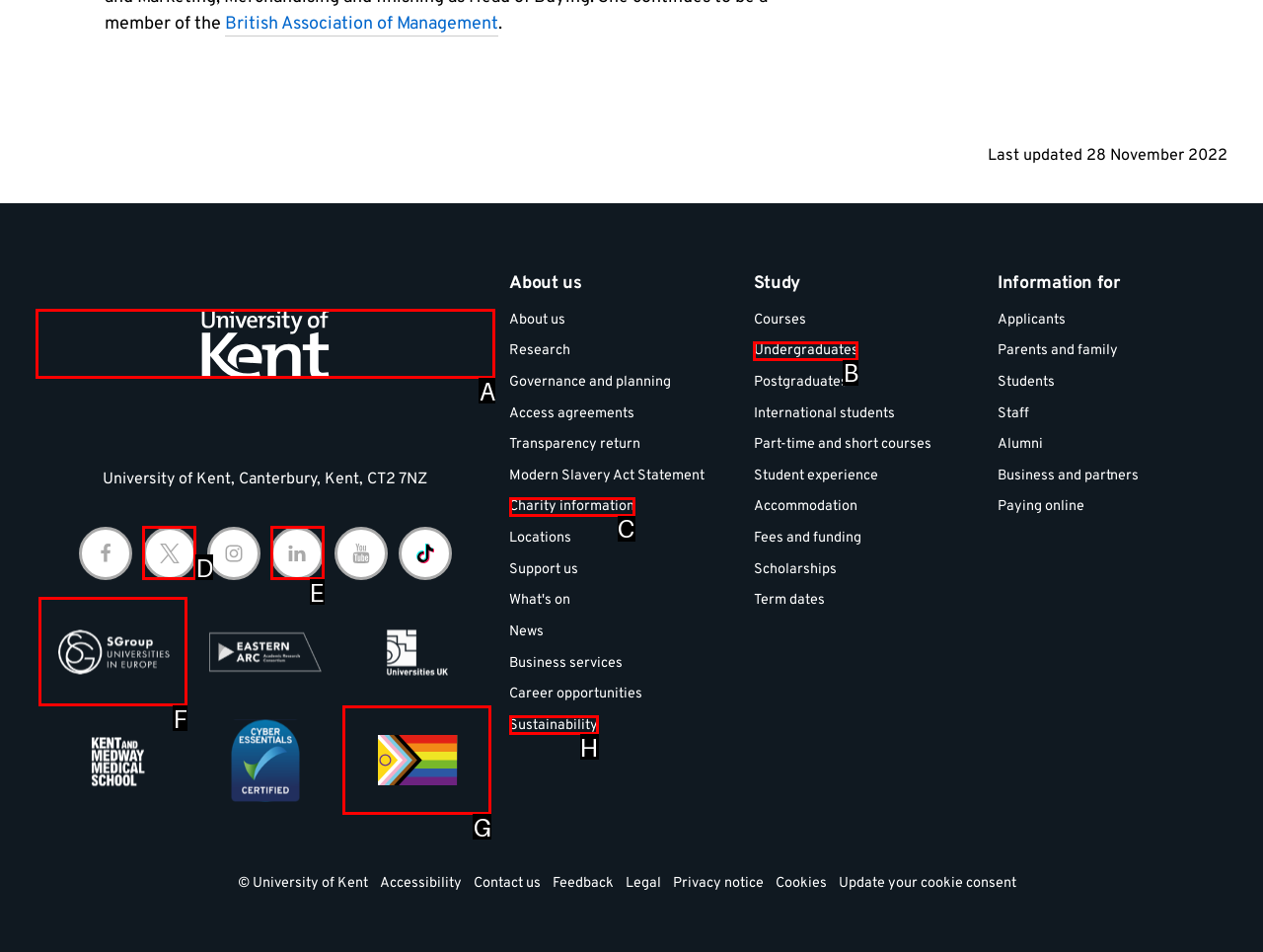Using the given description: Connect with us on LinkedIn, identify the HTML element that corresponds best. Answer with the letter of the correct option from the available choices.

E